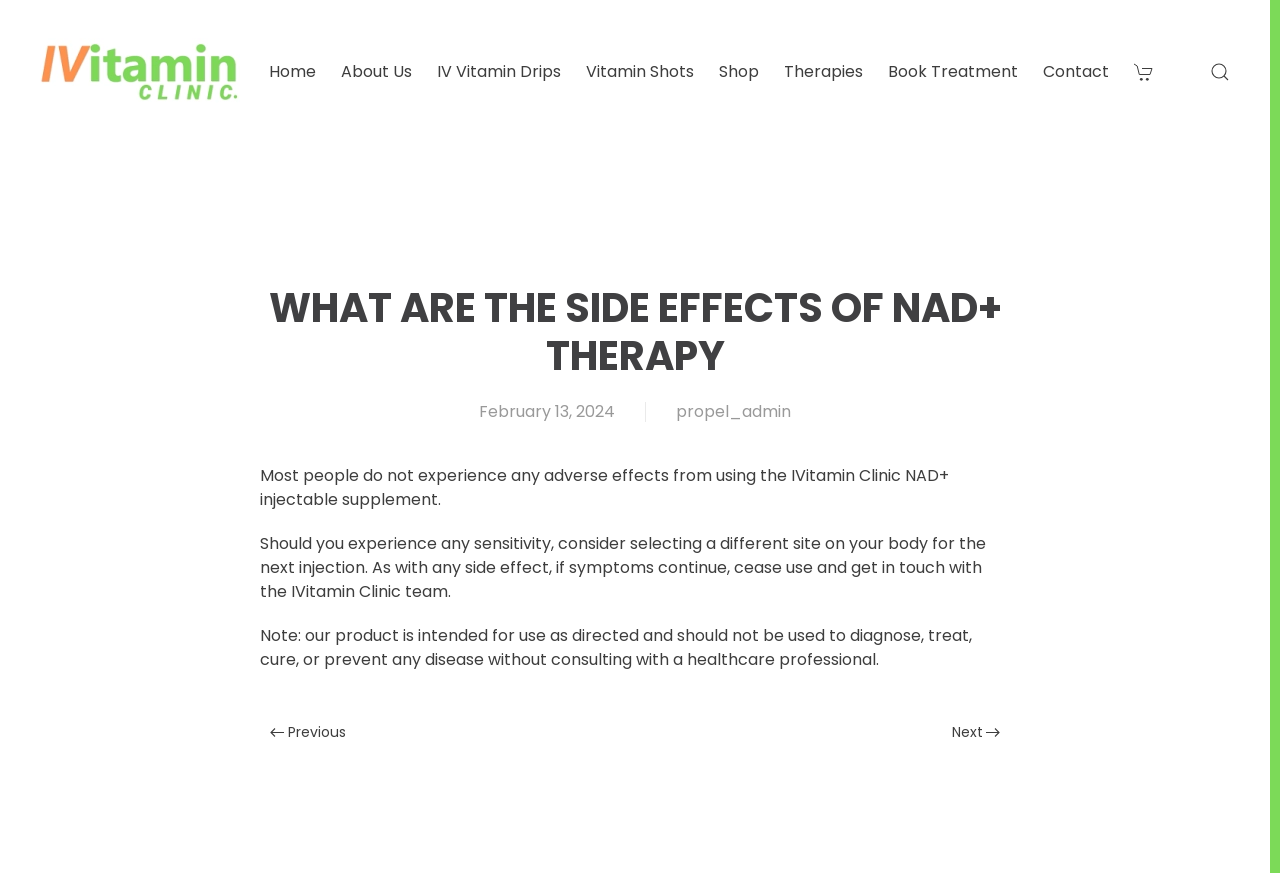Elaborate on the webpage's design and content in a detailed caption.

The webpage is about the side effects of NAD+ therapy, specifically from IVitamin Clinic. At the top, there is a navigation menu with links to "Home", "About Us", "IV Vitamin Drips", "Vitamin Shots", "Shop", "Therapies", "Book Treatment", and "Contact". There is also a search button on the top right corner.

Below the navigation menu, there is a main content area that takes up most of the page. The main content is an article that discusses the side effects of NAD+ therapy. The article has a heading "WHAT ARE THE SIDE EFFECTS OF NAD+ THERAPY" at the top. Below the heading, there is a timestamp indicating that the article was published on February 13, 2024.

The article then provides information about the side effects of NAD+ therapy, stating that most people do not experience any adverse effects. However, if sensitivity occurs, it is recommended to select a different site on the body for the next injection. The article also notes that the product is intended for use as directed and should not be used to diagnose, treat, cure, or prevent any disease without consulting with a healthcare professional.

At the bottom of the article, there are links to "Previous page" and "Next page", with corresponding arrow icons.